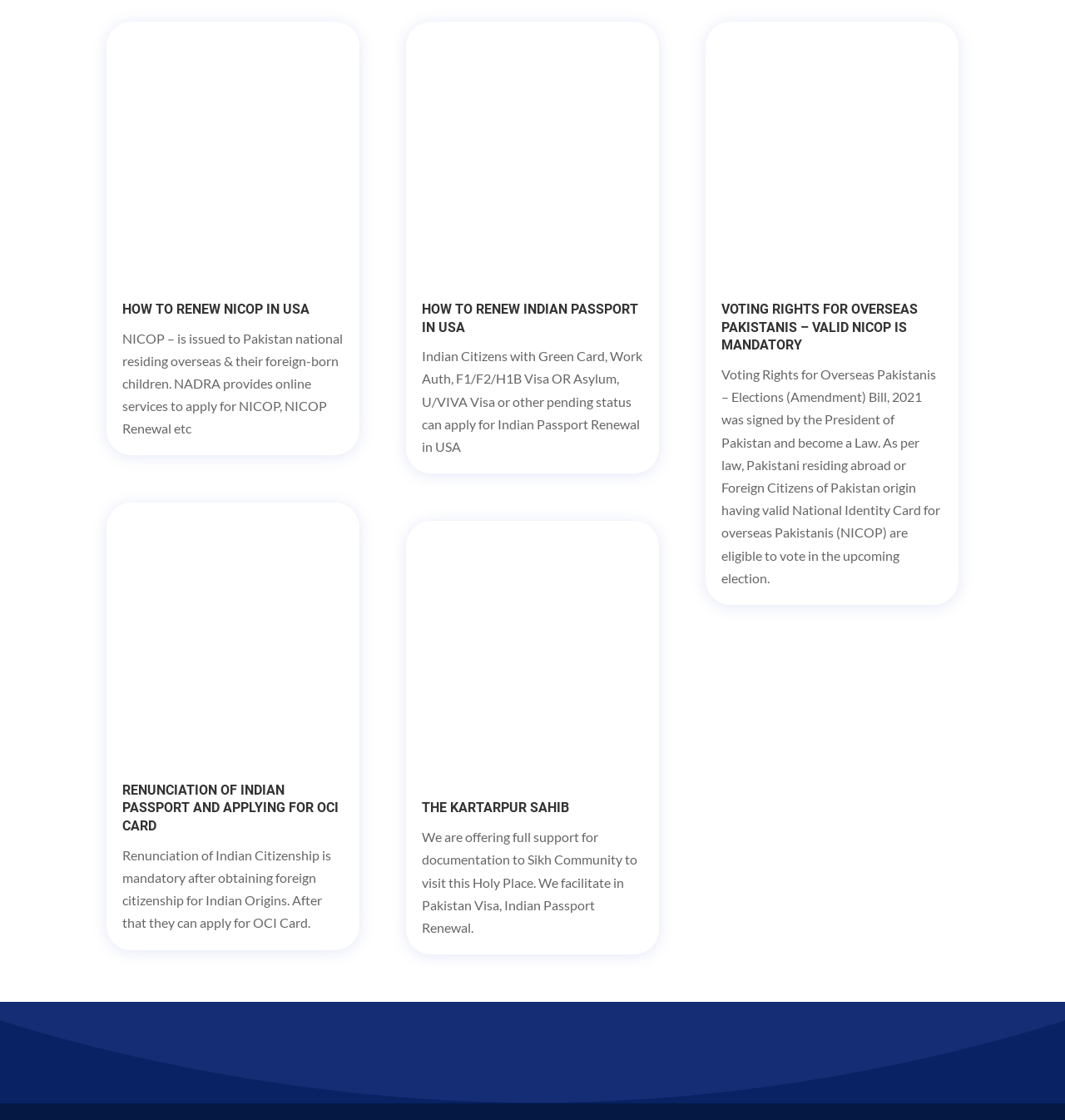Using the provided element description: "Follow", determine the bounding box coordinates of the corresponding UI element in the screenshot.

[0.503, 0.941, 0.528, 0.964]